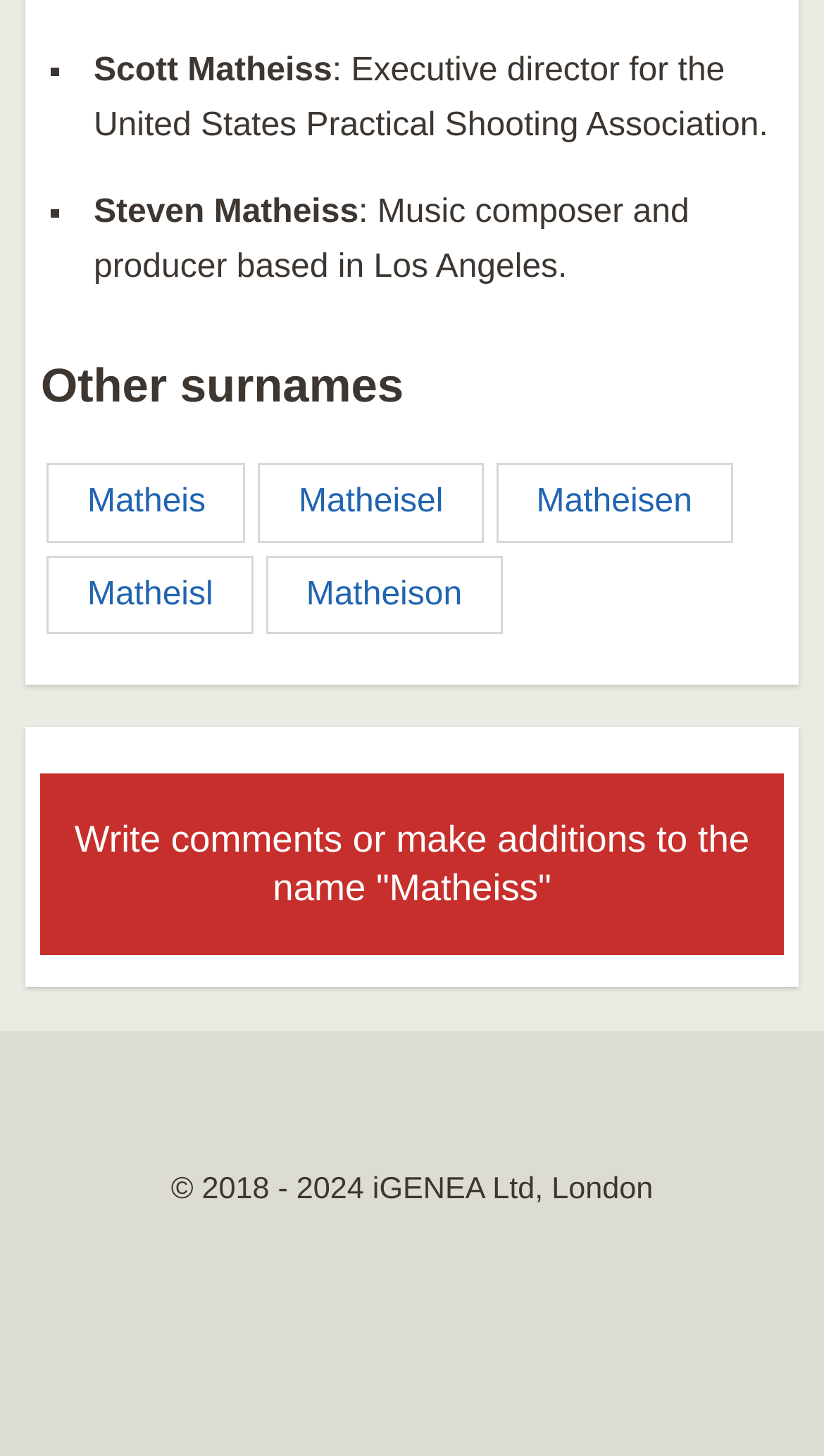Using the format (top-left x, top-left y, bottom-right x, bottom-right y), provide the bounding box coordinates for the described UI element. All values should be floating point numbers between 0 and 1: Matheisen

[0.602, 0.318, 0.889, 0.373]